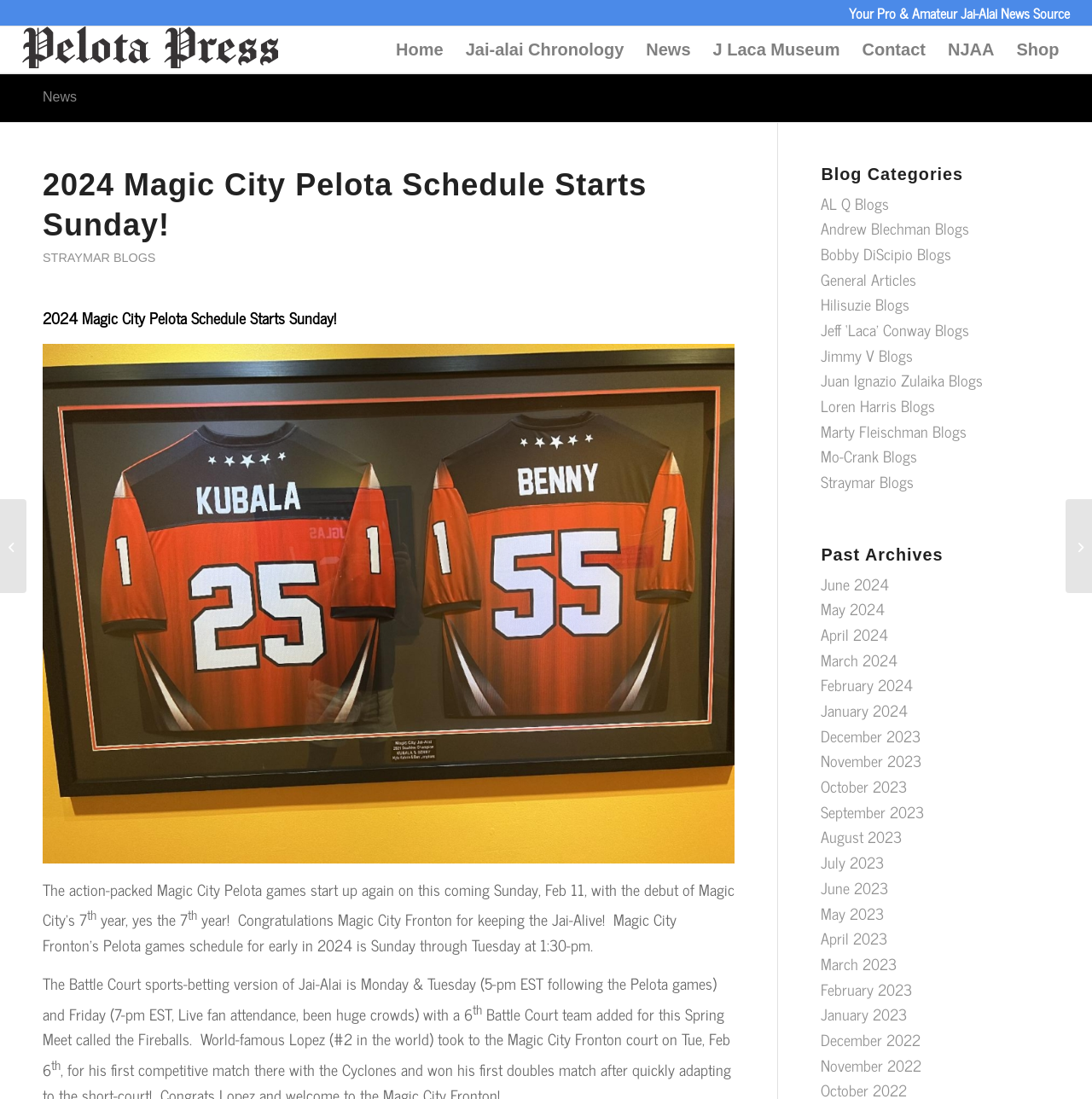Show the bounding box coordinates for the element that needs to be clicked to execute the following instruction: "Check out the STRAYMAR BLOGS". Provide the coordinates in the form of four float numbers between 0 and 1, i.e., [left, top, right, bottom].

[0.039, 0.229, 0.143, 0.241]